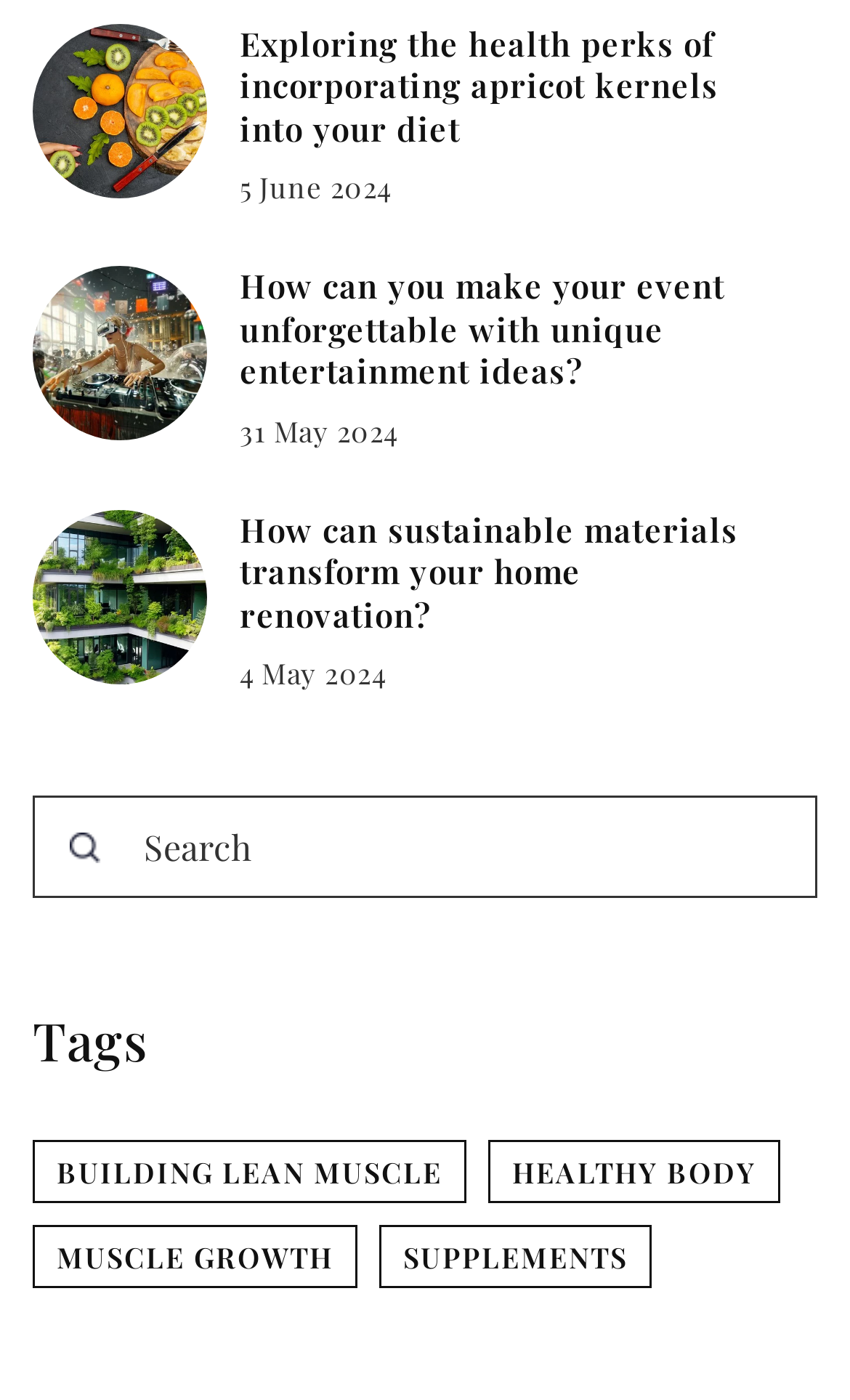Based on the image, provide a detailed and complete answer to the question: 
What is the topic of the article with the image at the top-left of the page?

I found the topic by looking at the link element with the image at the top-left of the page, which has the text 'Exploring the health perks of incorporating apricot kernels into your diet'.